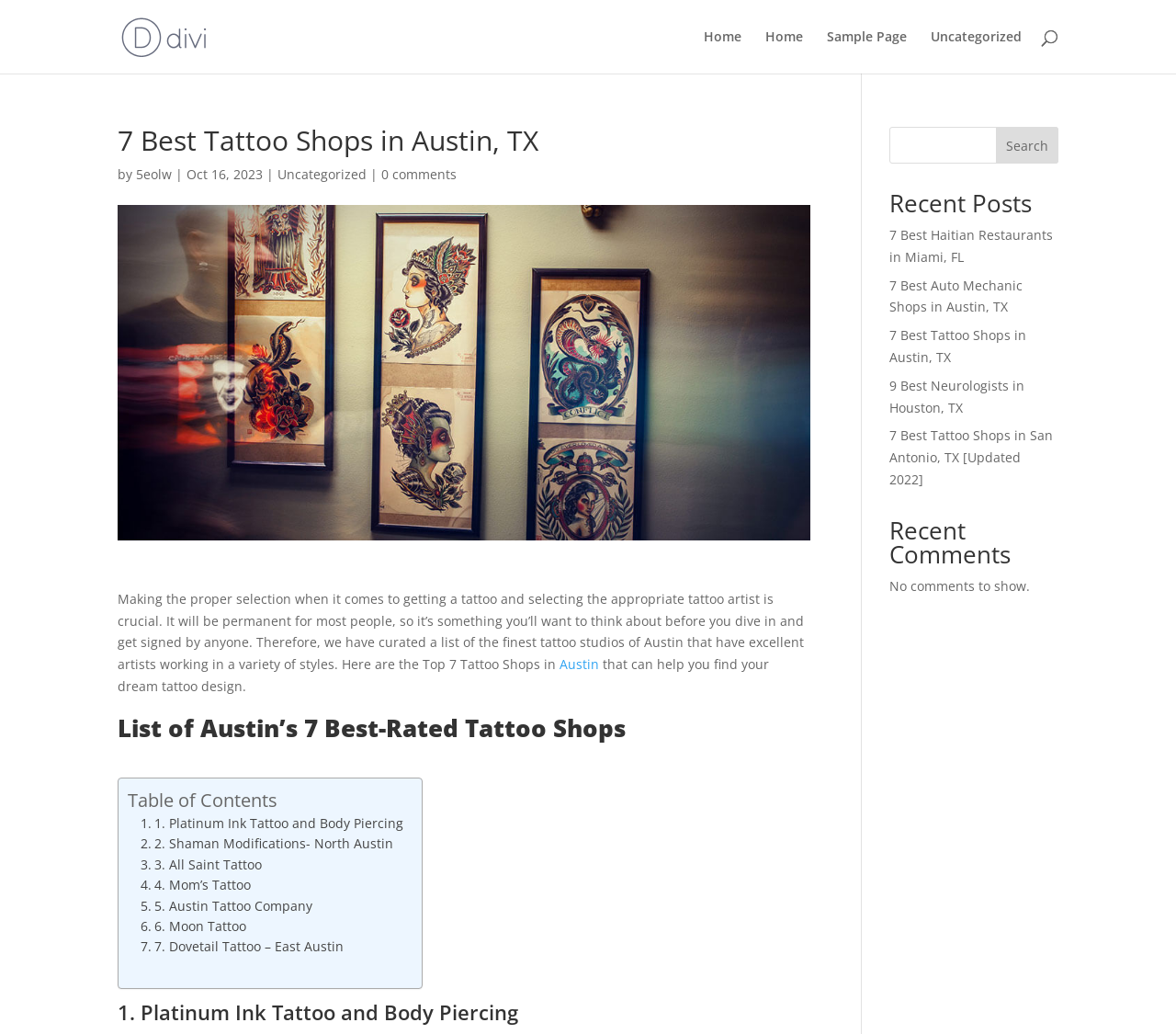Use a single word or phrase to answer this question: 
How many recent posts are listed?

5